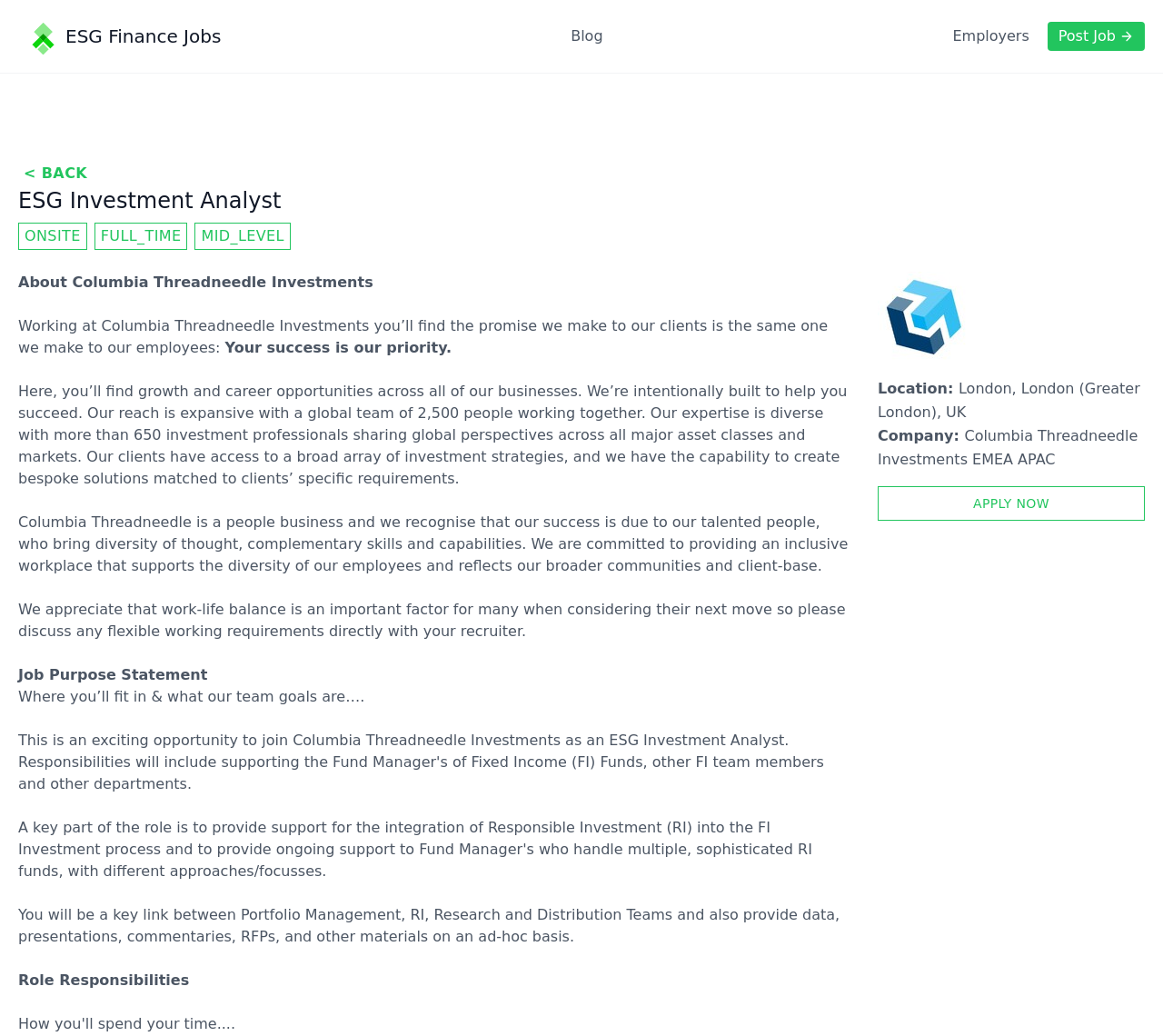What is the action to take to apply for the job?
Carefully analyze the image and provide a thorough answer to the question.

The action to take to apply for the job can be found in the link element with the text 'APPLY NOW', which is located at the bottom of the webpage, indicating that users can click on the 'APPLY NOW' button to apply for the job.